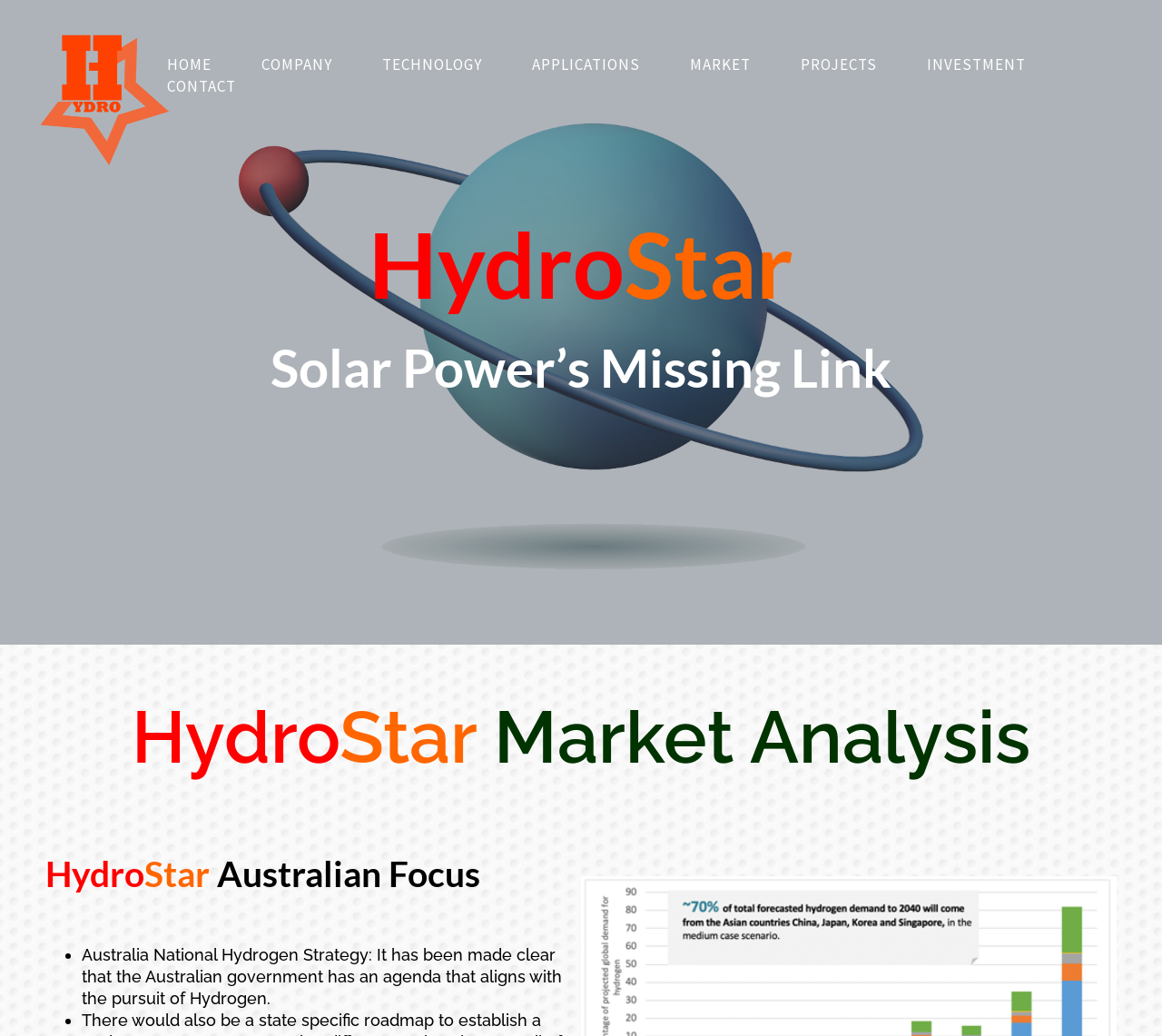What are the main menu items? Using the information from the screenshot, answer with a single word or phrase.

HOME, COMPANY, TECHNOLOGY, etc.